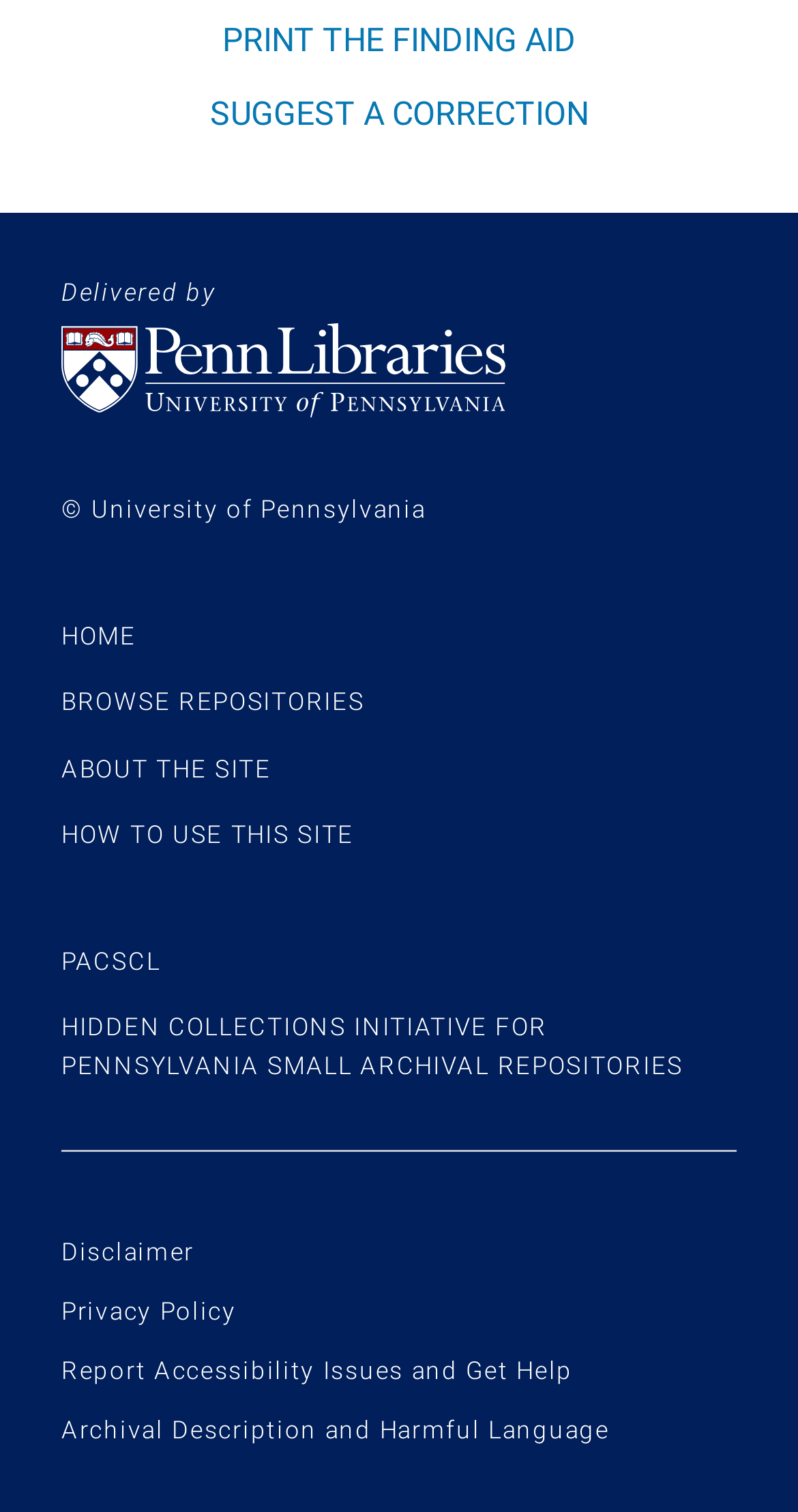Please find the bounding box for the UI element described by: "Home".

None